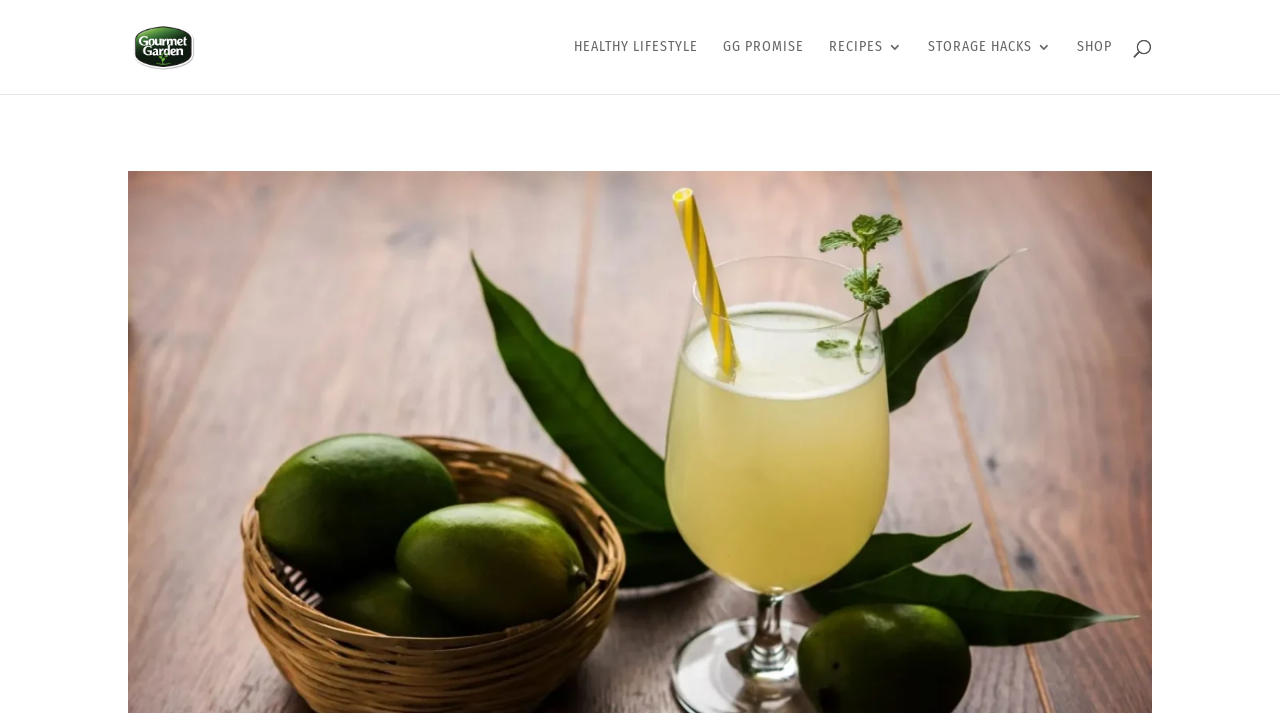Refer to the image and offer a detailed explanation in response to the question: What is the position of the search bar?

Based on the bounding box coordinates, the search bar has a y1 value of 0.0, which indicates it is at the top of the webpage.